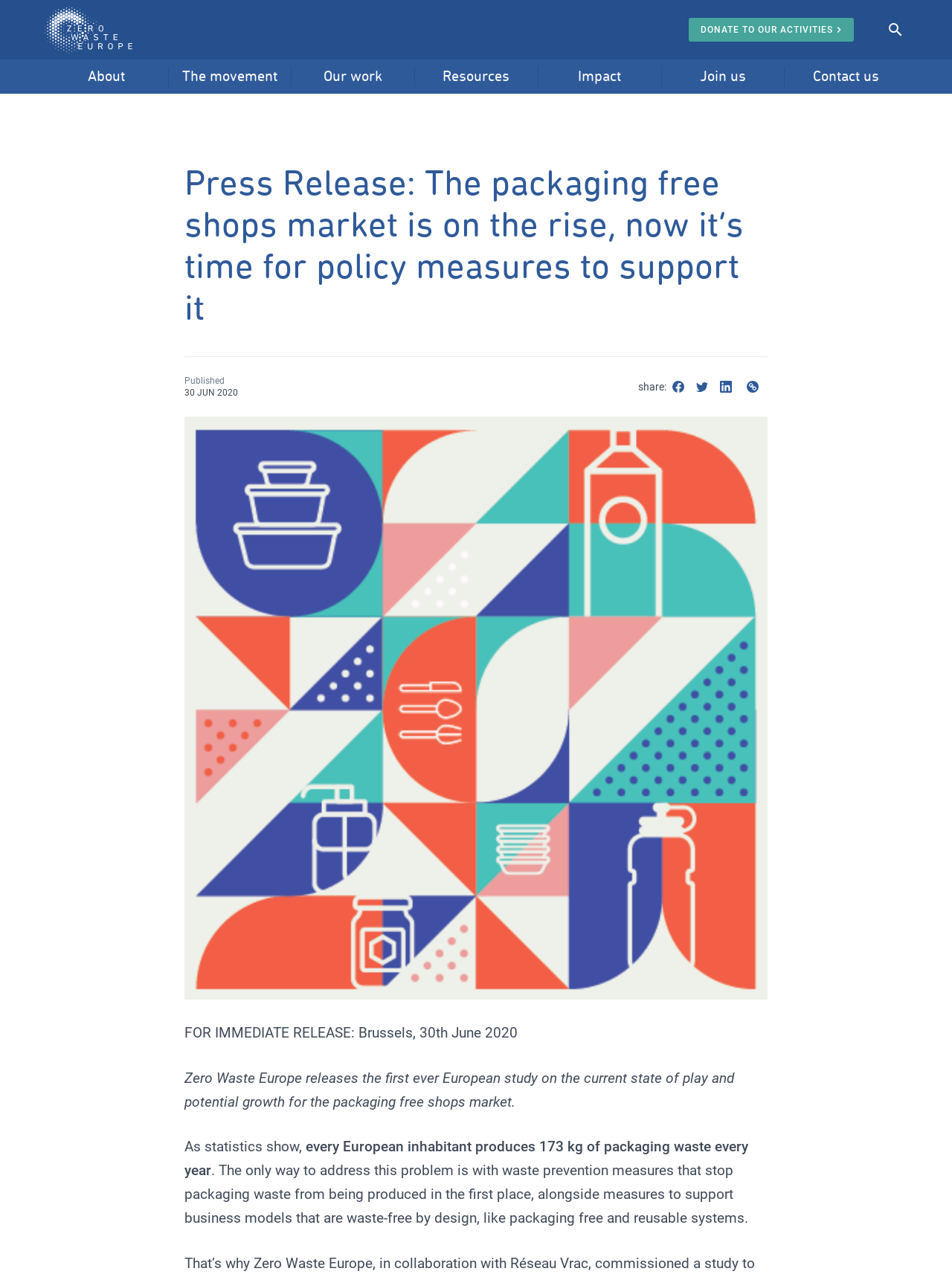Kindly respond to the following question with a single word or a brief phrase: 
What is the date of the press release?

30 JUN 2020